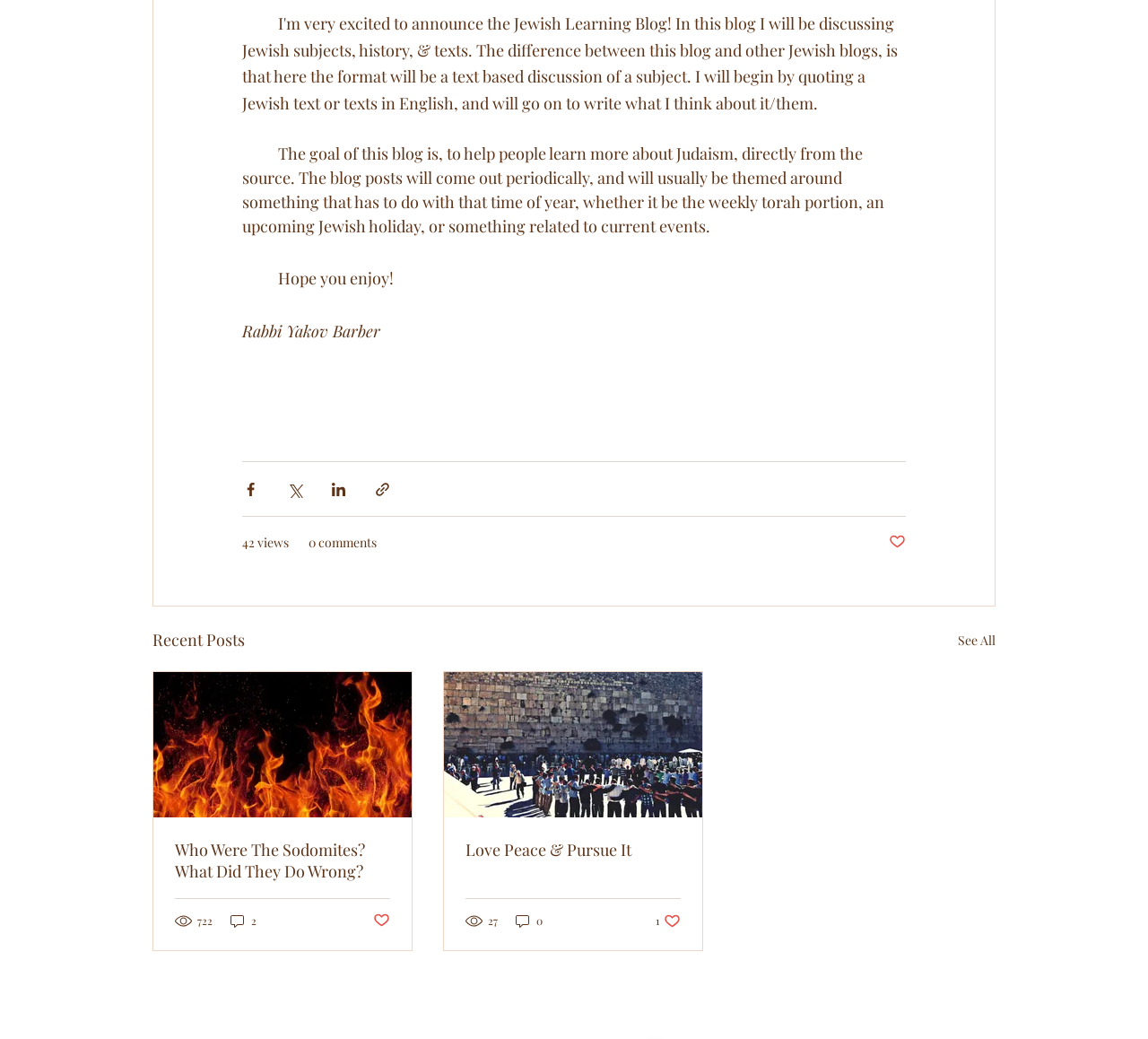Locate the bounding box coordinates of the UI element described by: "Love Peace & Pursue It". The bounding box coordinates should consist of four float numbers between 0 and 1, i.e., [left, top, right, bottom].

[0.405, 0.807, 0.593, 0.828]